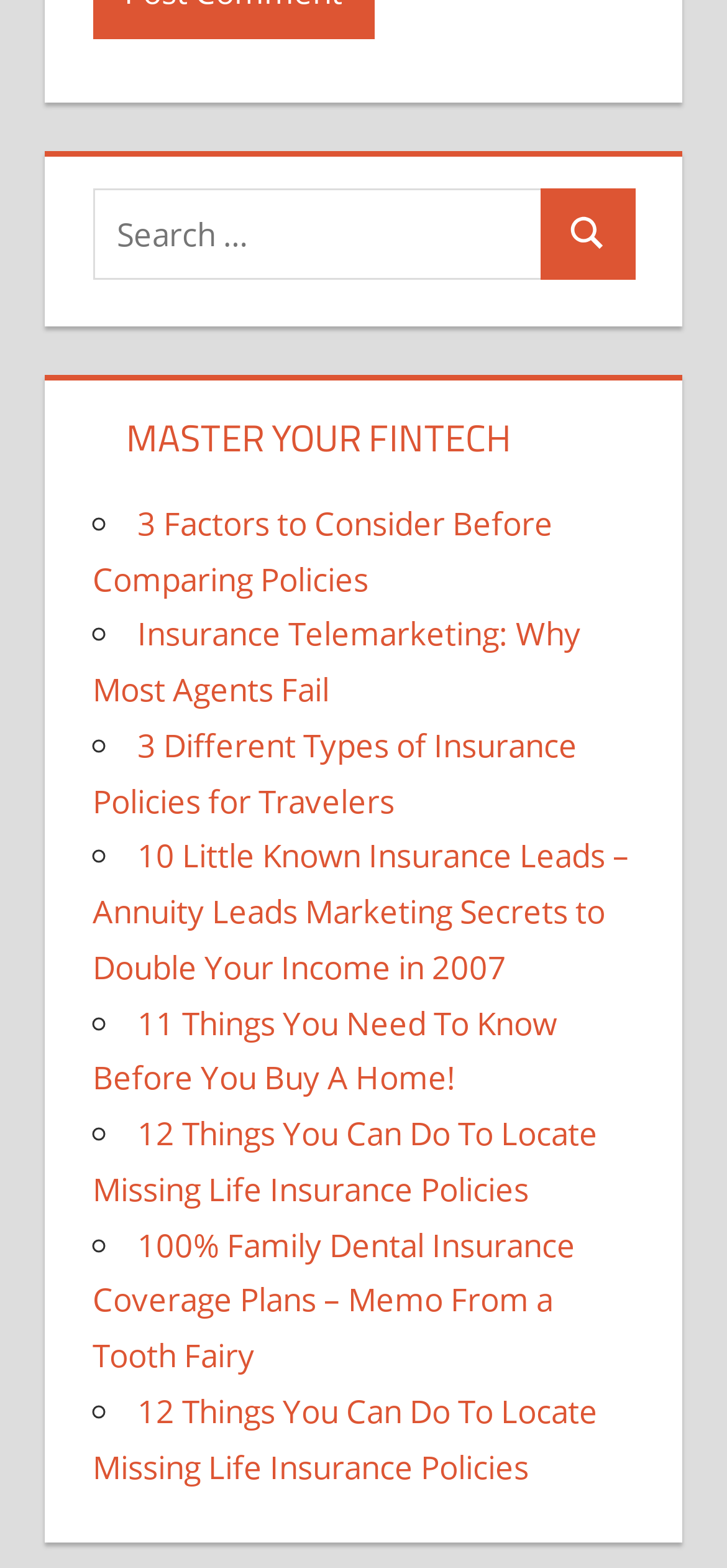Show the bounding box coordinates of the region that should be clicked to follow the instruction: "Read 3 Factors to Consider Before Comparing Policies."

[0.127, 0.32, 0.76, 0.383]